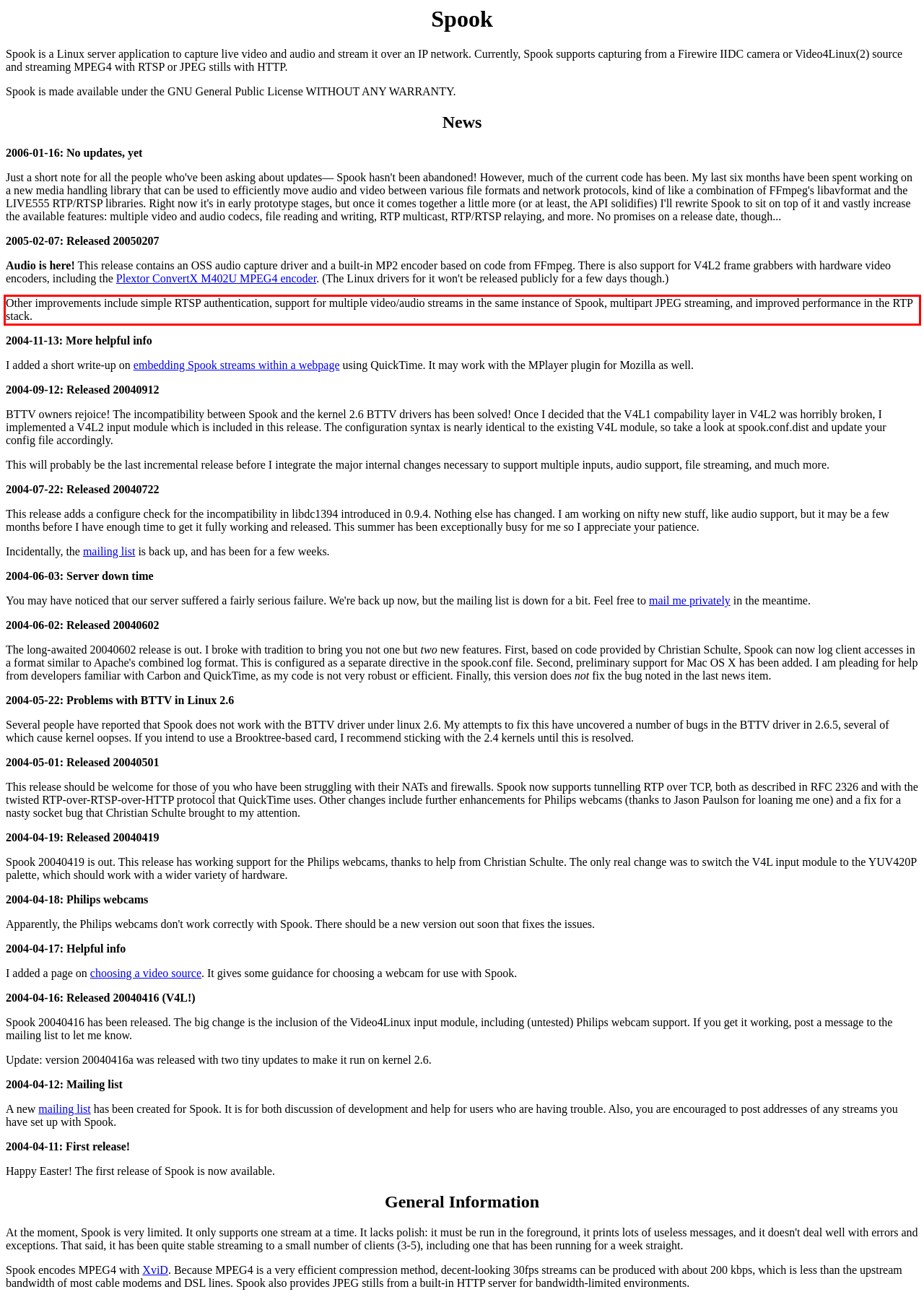Review the webpage screenshot provided, and perform OCR to extract the text from the red bounding box.

Other improvements include simple RTSP authentication, support for multiple video/audio streams in the same instance of Spook, multipart JPEG streaming, and improved performance in the RTP stack.